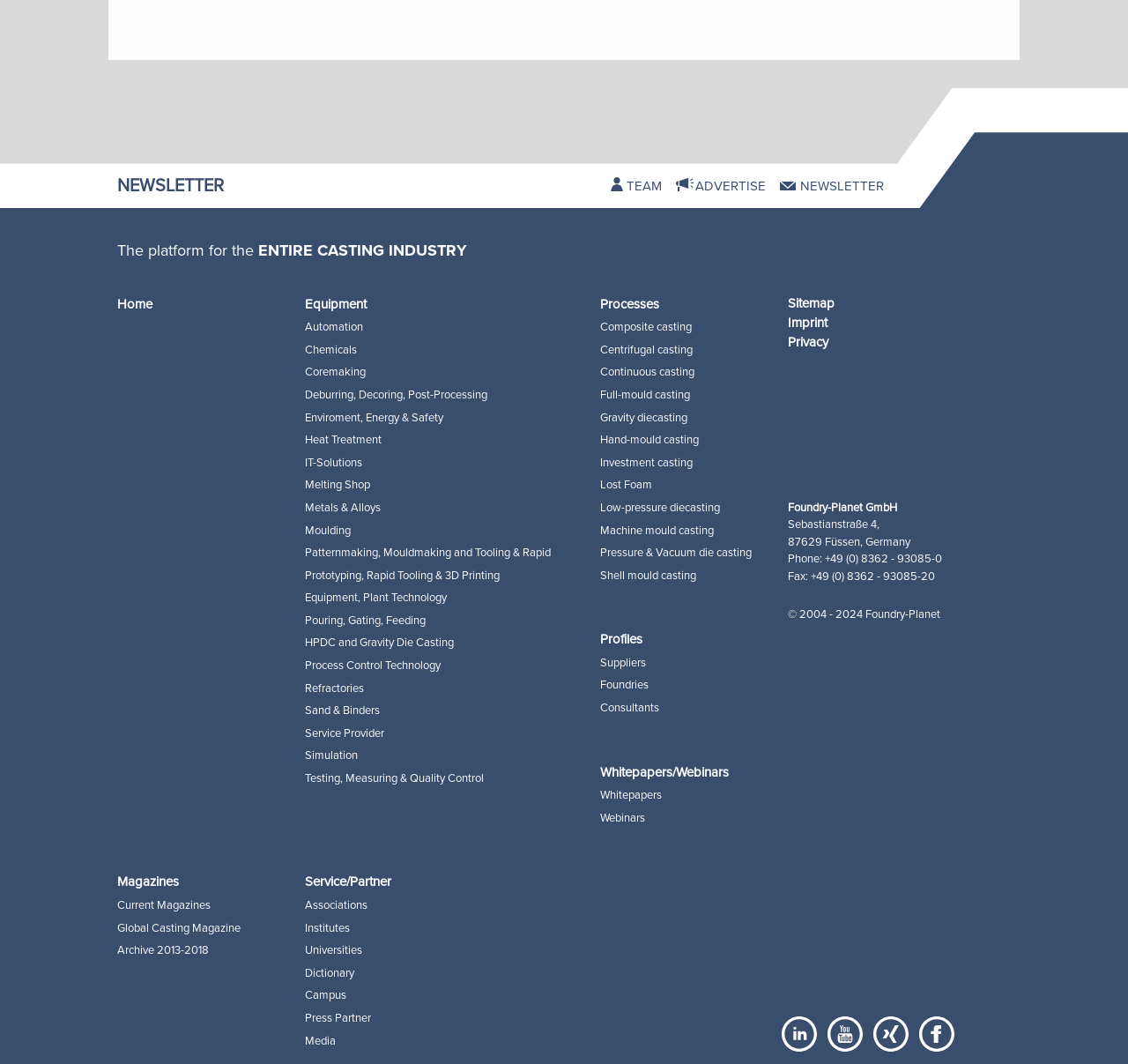Locate the bounding box coordinates of the element's region that should be clicked to carry out the following instruction: "Read the 'Whitepapers'". The coordinates need to be four float numbers between 0 and 1, i.e., [left, top, right, bottom].

[0.532, 0.741, 0.586, 0.754]